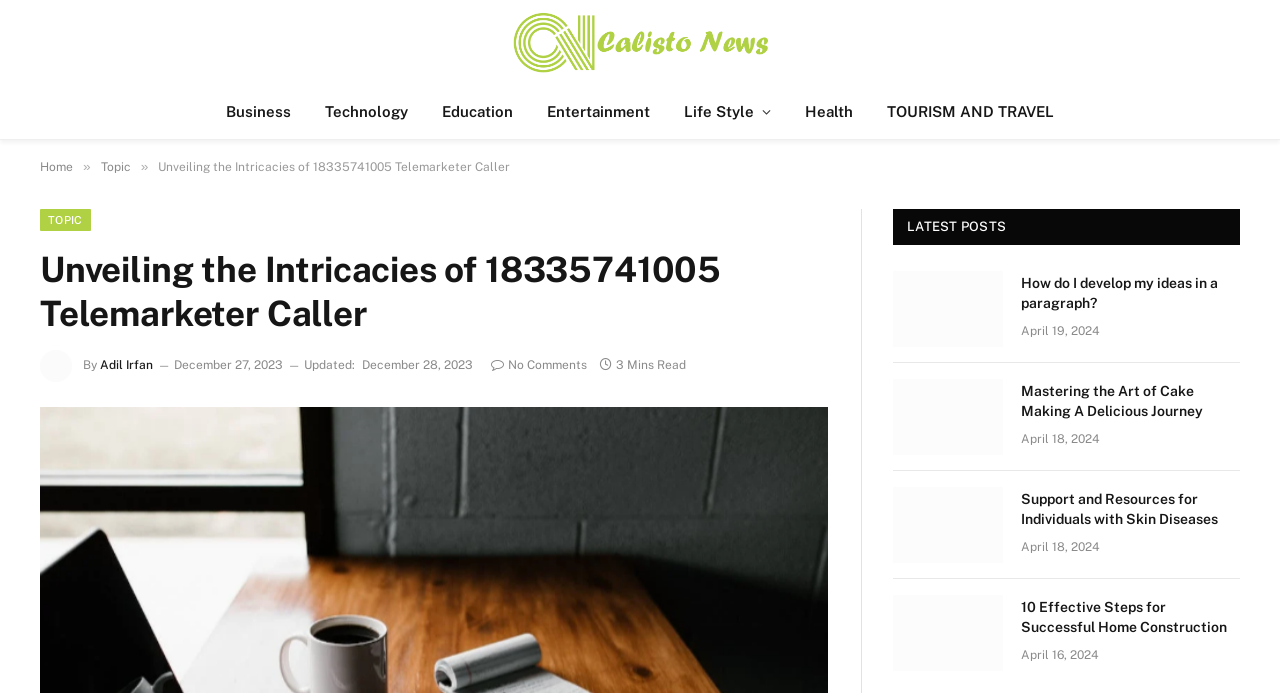Provide the bounding box coordinates of the section that needs to be clicked to accomplish the following instruction: "Check the latest post by 'Adil Irfan'."

[0.031, 0.505, 0.056, 0.551]